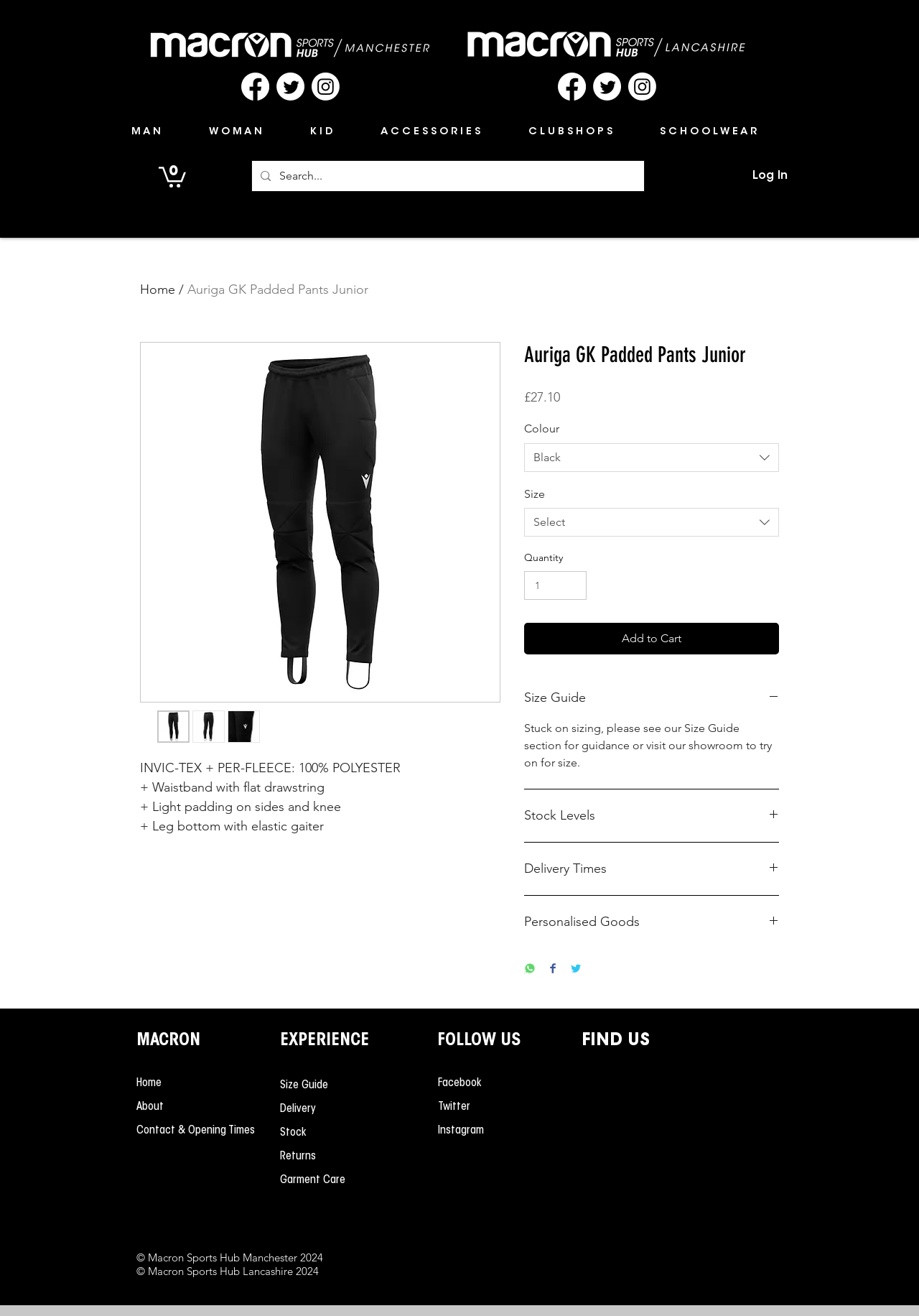Generate an in-depth caption that captures all aspects of the webpage.

This webpage is about a product, specifically the Auriga GK Padded Pants Junior, sold by Macron Sports. At the top left corner, there is a logo of Manchester, and next to it, there are social media links to Facebook, Twitter, and Instagram. On the top right corner, there is another logo of Lancashire, and again, social media links to Facebook, Twitter, and Instagram.

Below the logos, there is a navigation menu with links to different categories, including Men, Women, Kids, Accessories, Club Shops, and School Wear. Next to the navigation menu, there is a cart button with 0 items.

In the main content area, there is a product image of the Auriga GK Padded Pants Junior, with a description of the product's features, including INVIC-TEX + PER-FLEECE, 100% polyester, waistband with flat drawstring, light padding on sides and knee, and leg bottom with elastic gaiter.

Below the product image, there is a section with product details, including the price (£27.10), color options, size options, and quantity selection. There are also buttons to add the product to the cart, view the size guide, check stock levels, and view delivery times.

Additionally, there are buttons to share the product on WhatsApp and Facebook. At the bottom of the page, there is a section with more information about personalized goods.